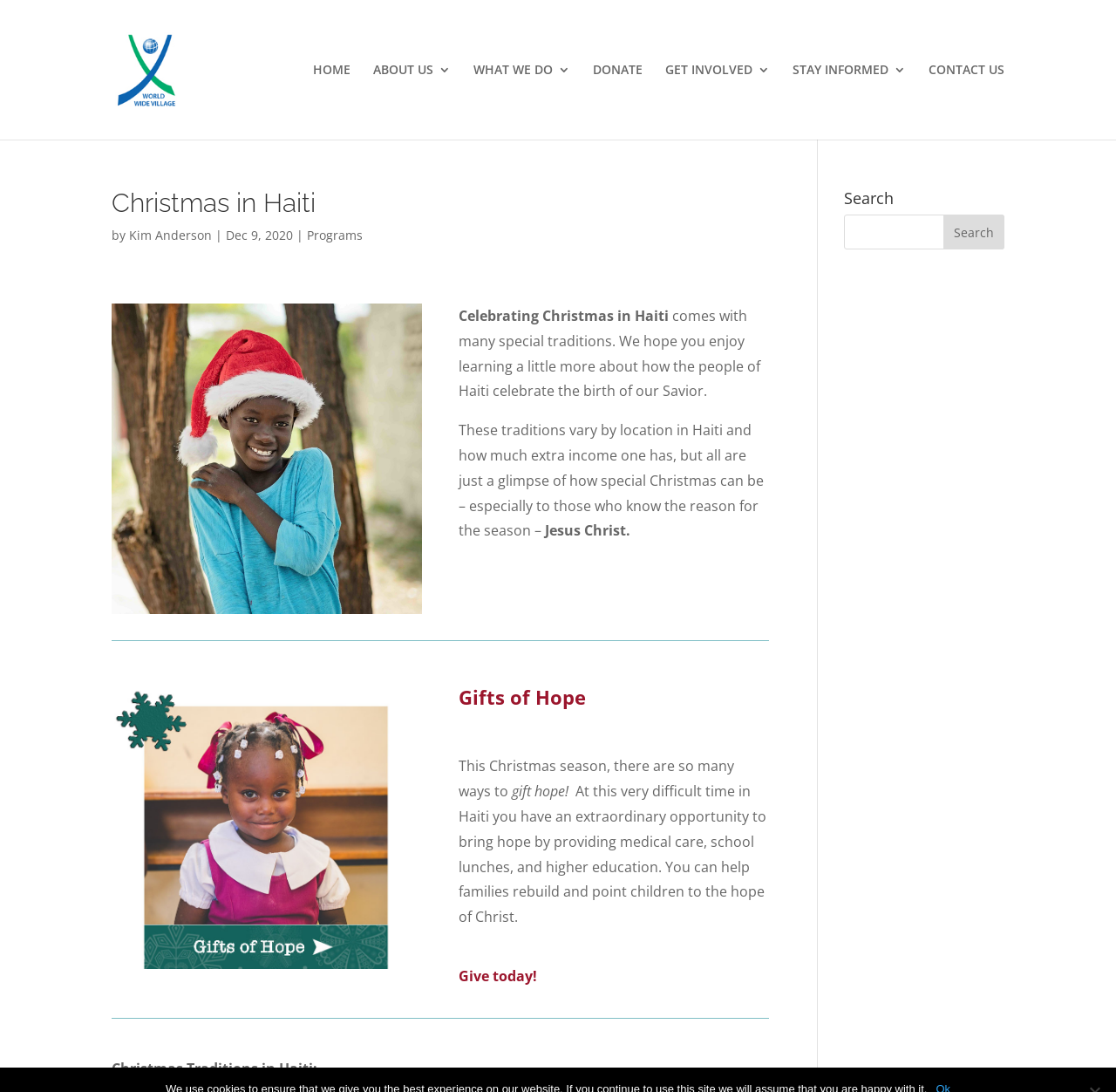What is the name of the organization?
Please give a detailed answer to the question using the information shown in the image.

I determined the answer by looking at the top-left corner of the webpage, where I found a link with the text 'World Wide Village' and an image with the same name. This suggests that 'World Wide Village' is the name of the organization.